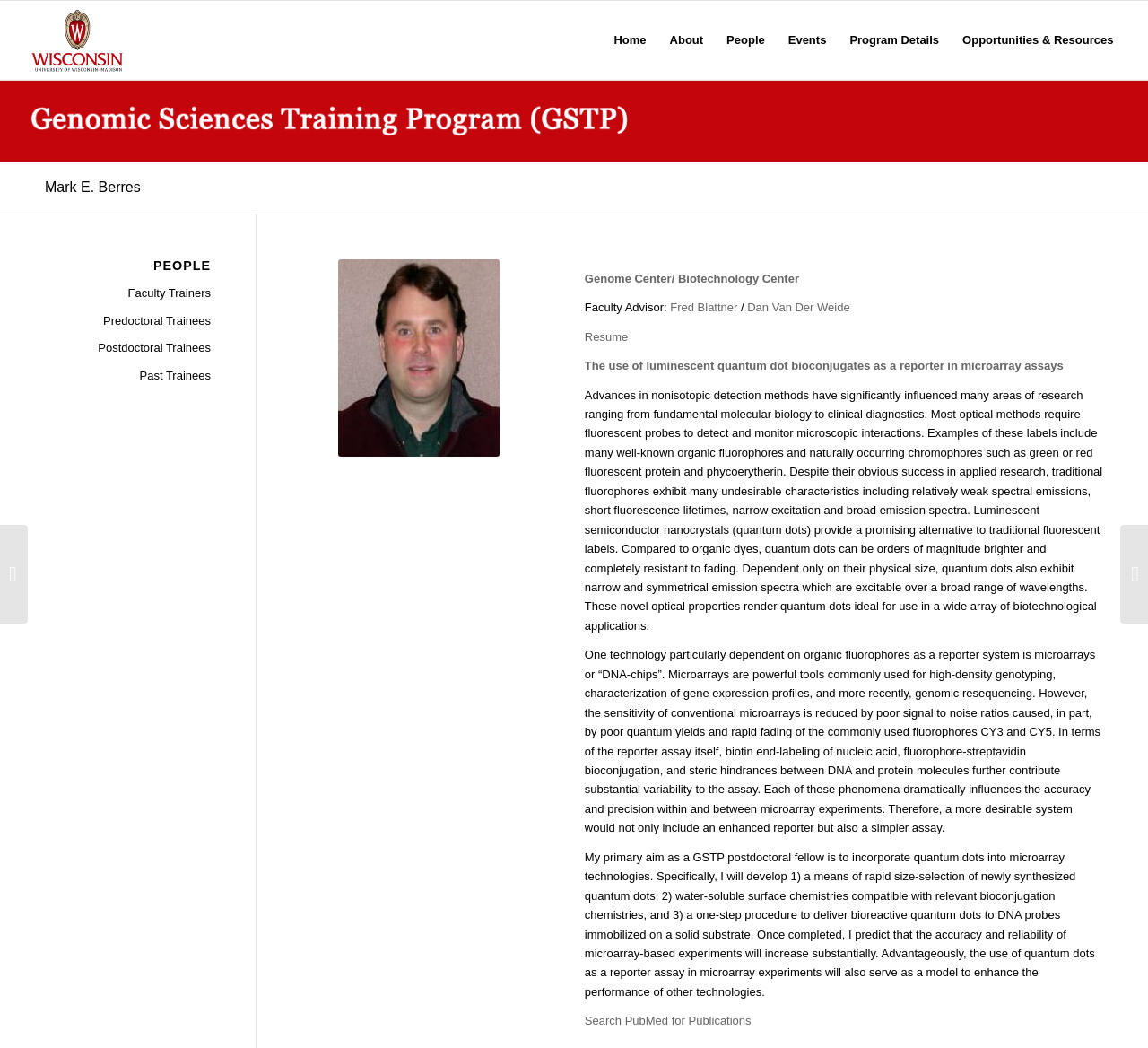Who are the faculty advisors of Mark E. Berres?
Answer the question with as much detail as you can, using the image as a reference.

The webpage has static text elements that mention Fred Blattner and Dan Van Der Weide as the faculty advisors of Mark E. Berres.